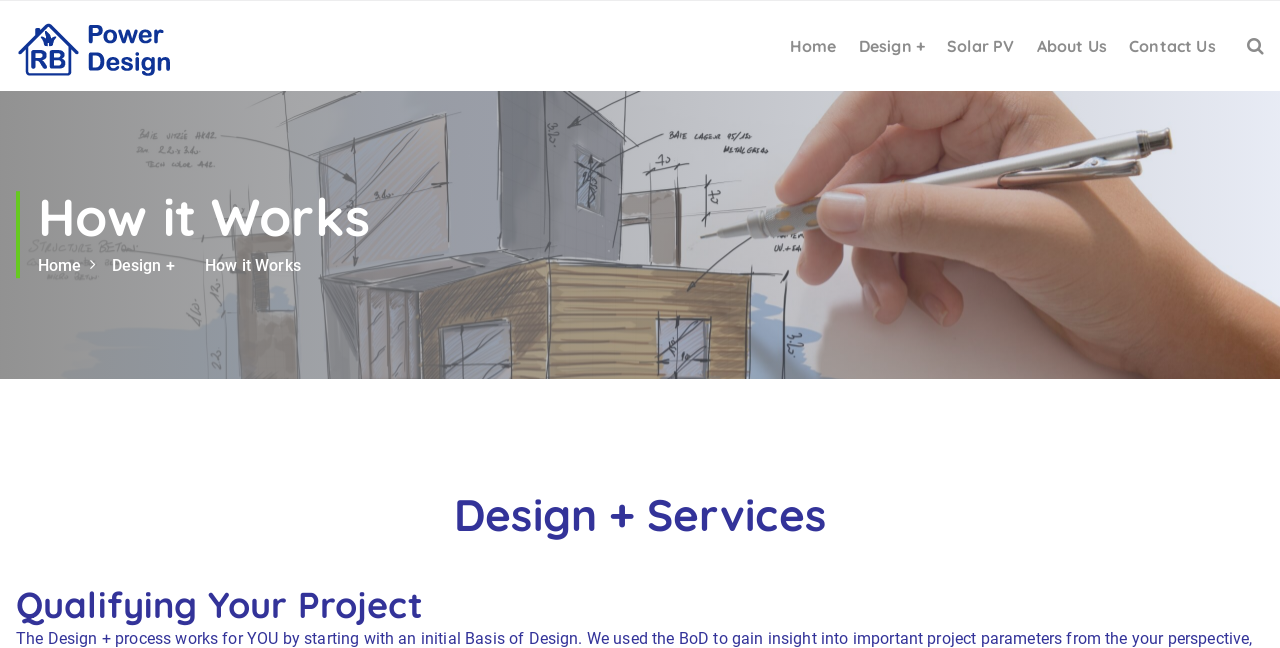For the given element description Home, determine the bounding box coordinates of the UI element. The coordinates should follow the format (top-left x, top-left y, bottom-right x, bottom-right y) and be within the range of 0 to 1.

[0.03, 0.395, 0.064, 0.424]